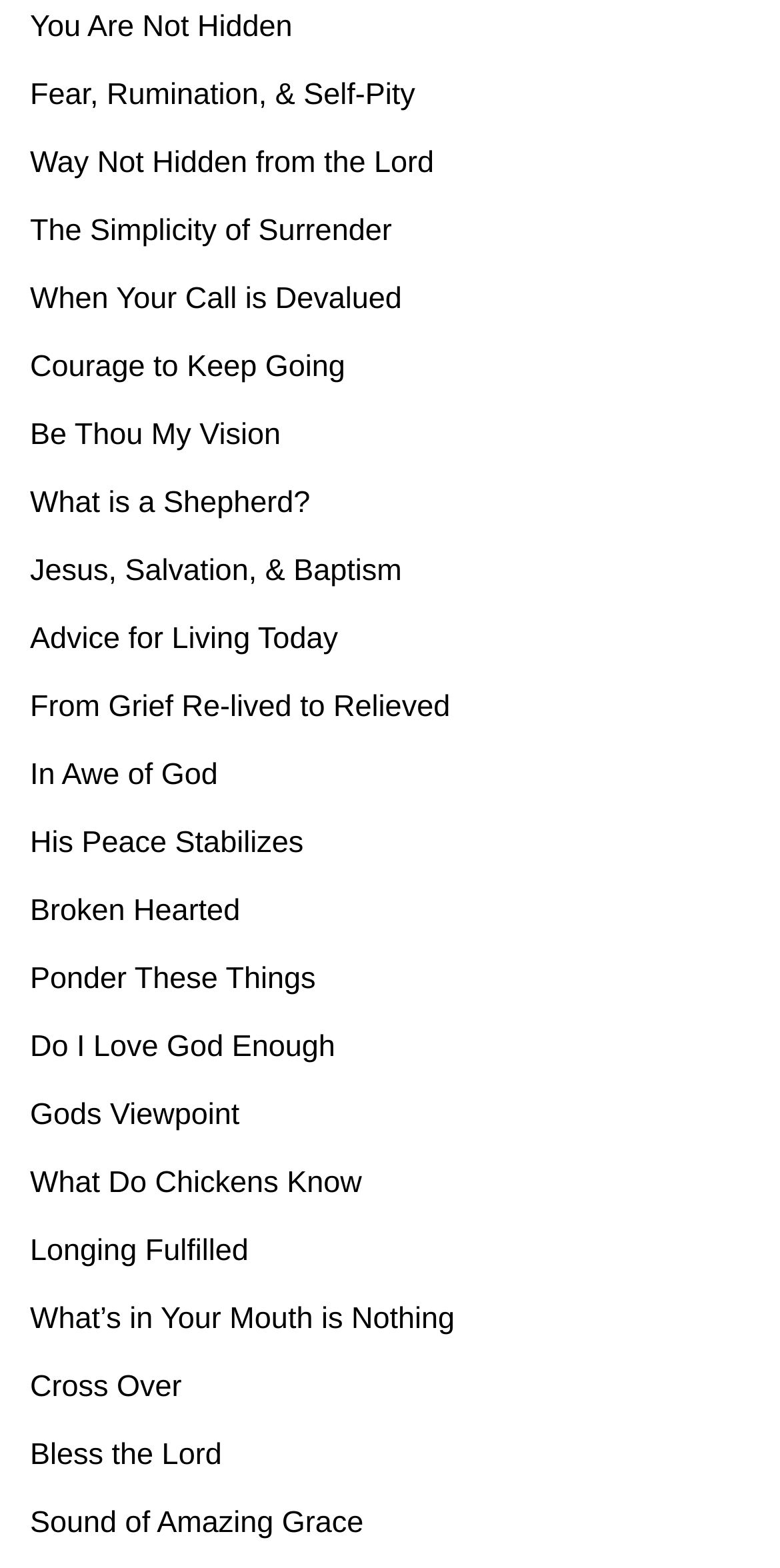Based on the element description When Your Call is Devalued, identify the bounding box of the UI element in the given webpage screenshot. The coordinates should be in the format (top-left x, top-left y, bottom-right x, bottom-right y) and must be between 0 and 1.

[0.038, 0.18, 0.515, 0.202]